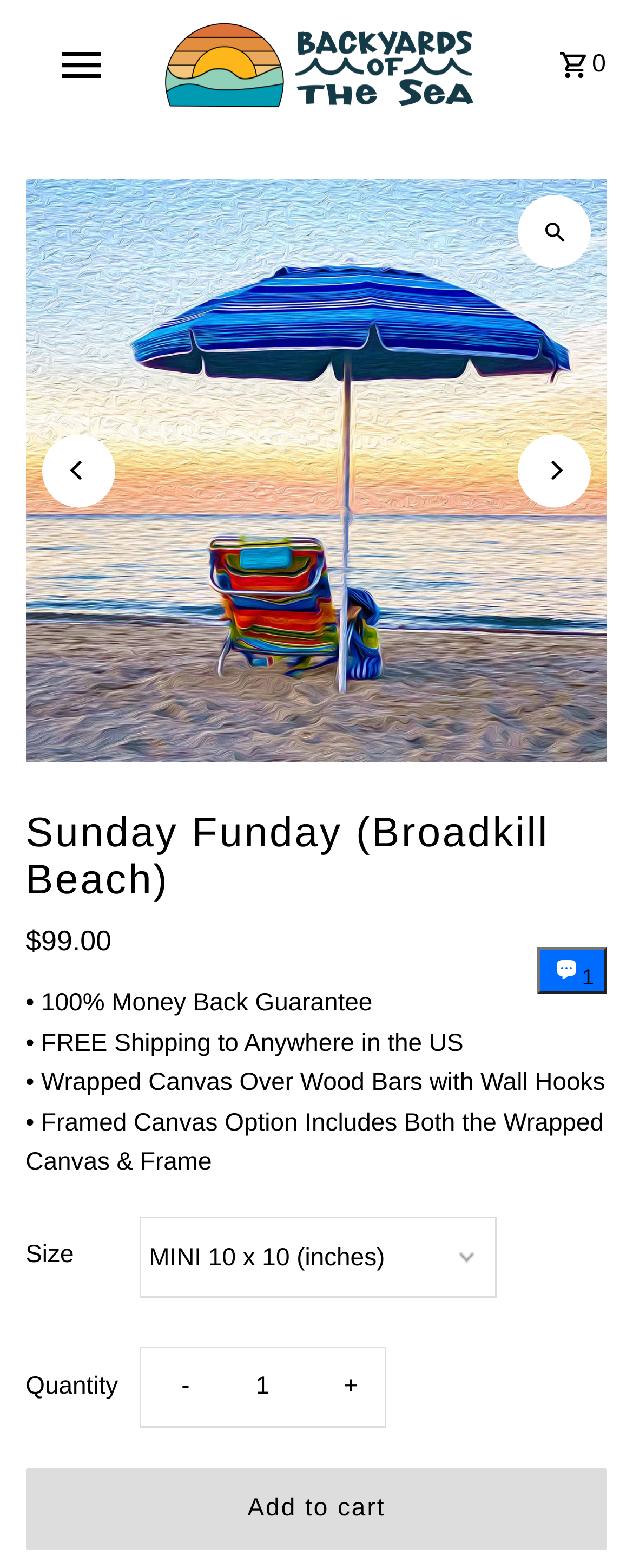Locate and provide the bounding box coordinates for the HTML element that matches this description: "title="Click to zoom"".

[0.819, 0.125, 0.934, 0.171]